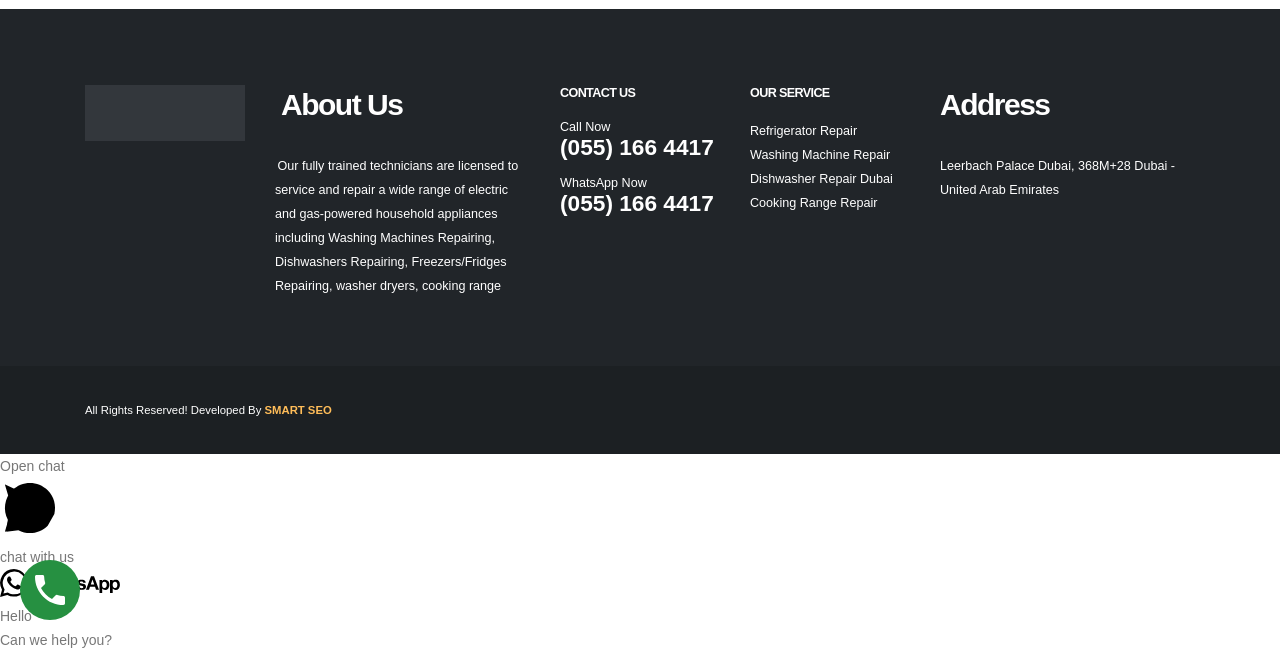Identify the bounding box coordinates for the UI element described as follows: SMART SEO. Use the format (top-left x, top-left y, bottom-right x, bottom-right y) and ensure all values are floating point numbers between 0 and 1.

[0.207, 0.62, 0.259, 0.639]